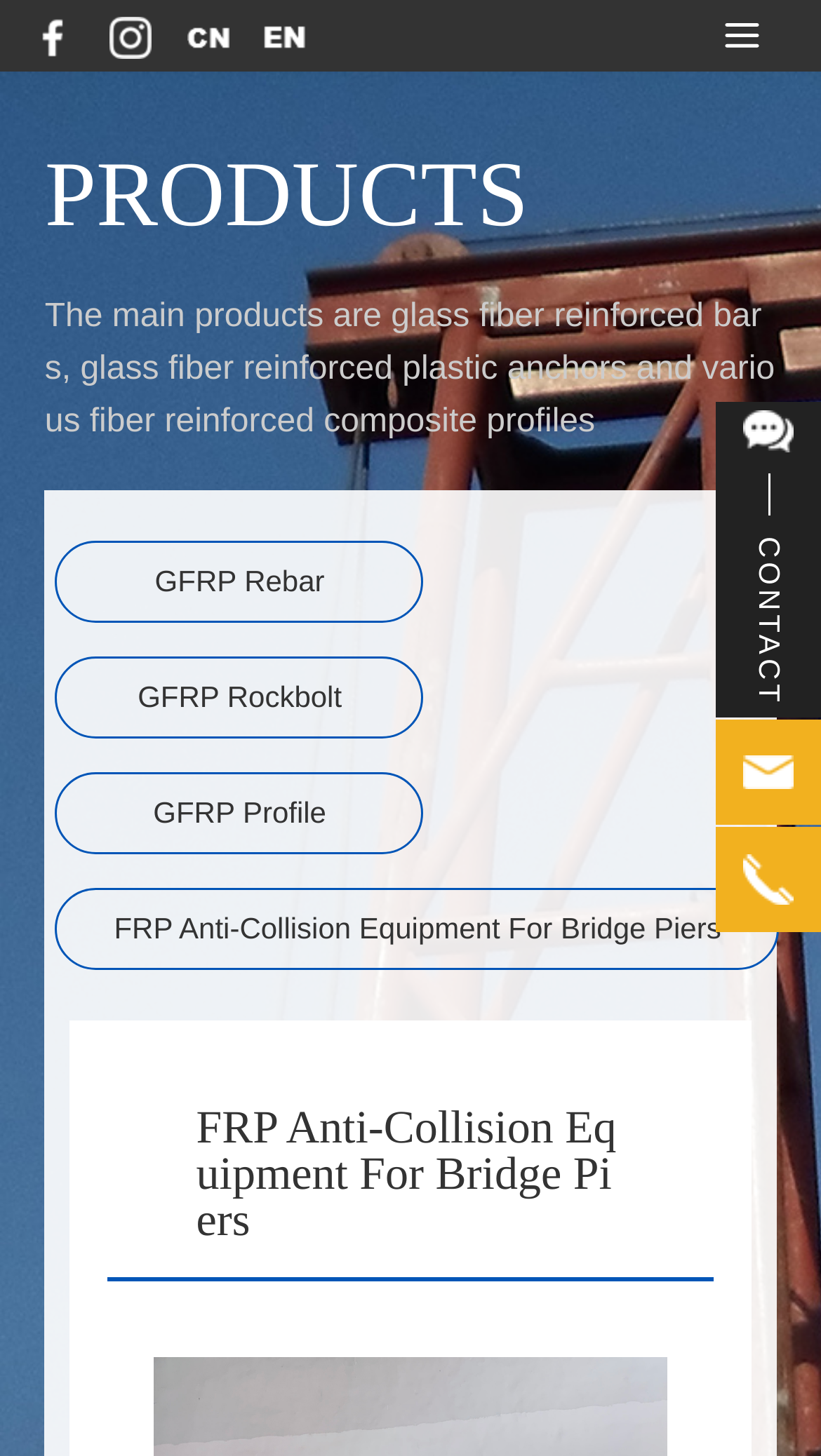Determine the bounding box coordinates of the UI element described below. Use the format (top-left x, top-left y, bottom-right x, bottom-right y) with floating point numbers between 0 and 1: CONTACT

[0.905, 0.282, 0.967, 0.485]